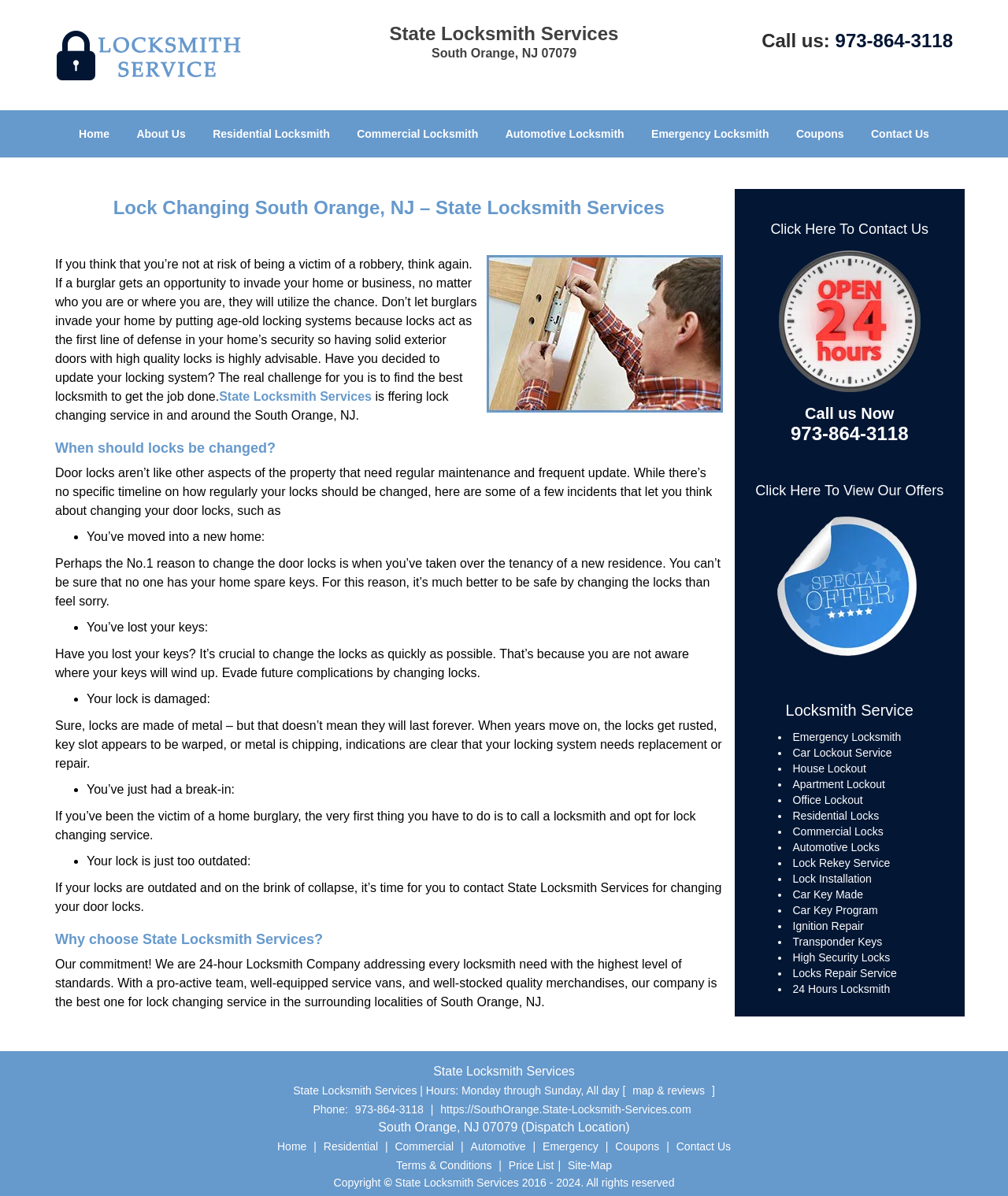Can you find and provide the title of the webpage?

State Locksmith Services